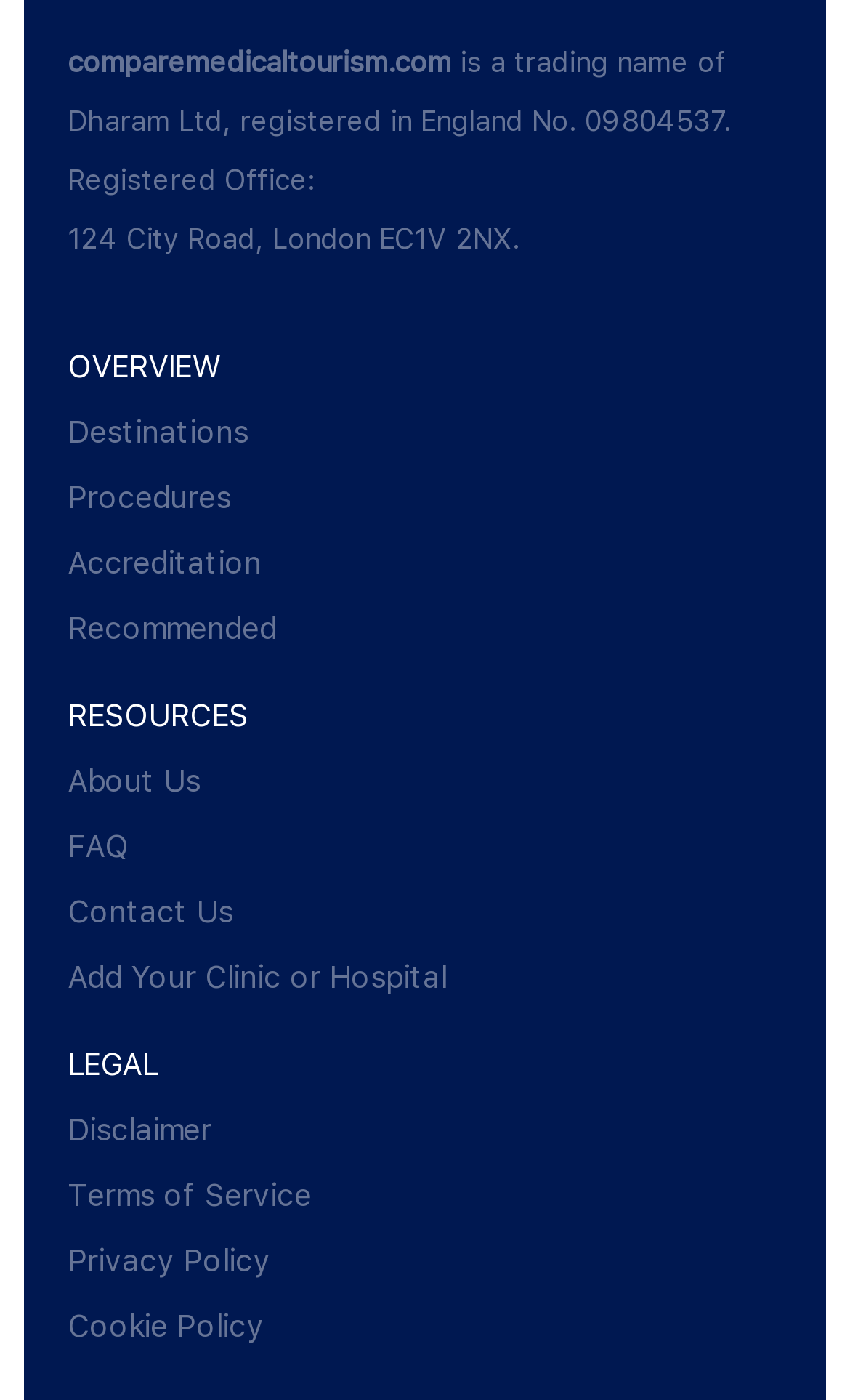Using the webpage screenshot, find the UI element described by Add Your Clinic or Hospital. Provide the bounding box coordinates in the format (top-left x, top-left y, bottom-right x, bottom-right y), ensuring all values are floating point numbers between 0 and 1.

[0.079, 0.685, 0.526, 0.71]